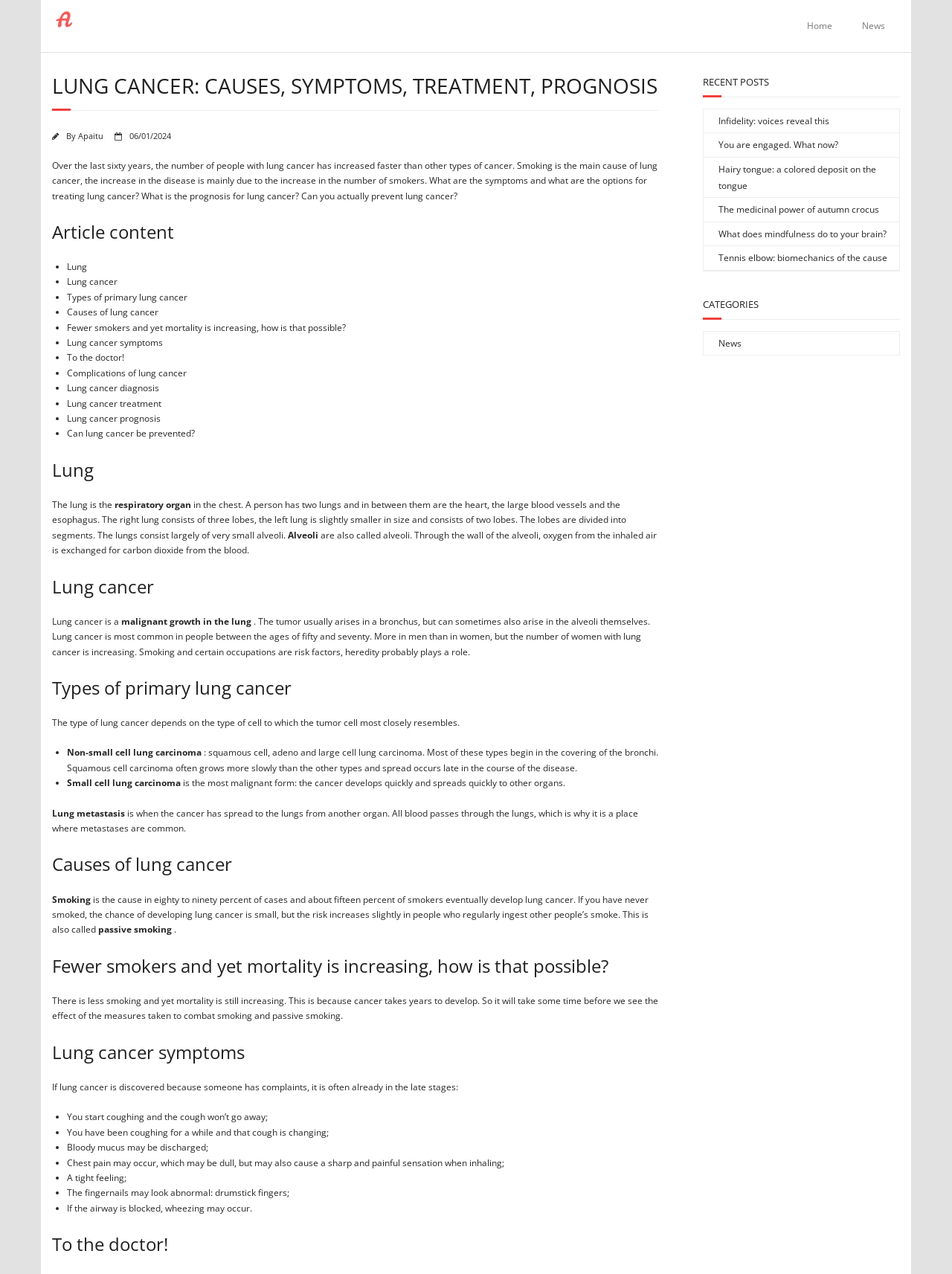Determine the primary headline of the webpage.

LUNG CANCER: CAUSES, SYMPTOMS, TREATMENT, PROGNOSIS